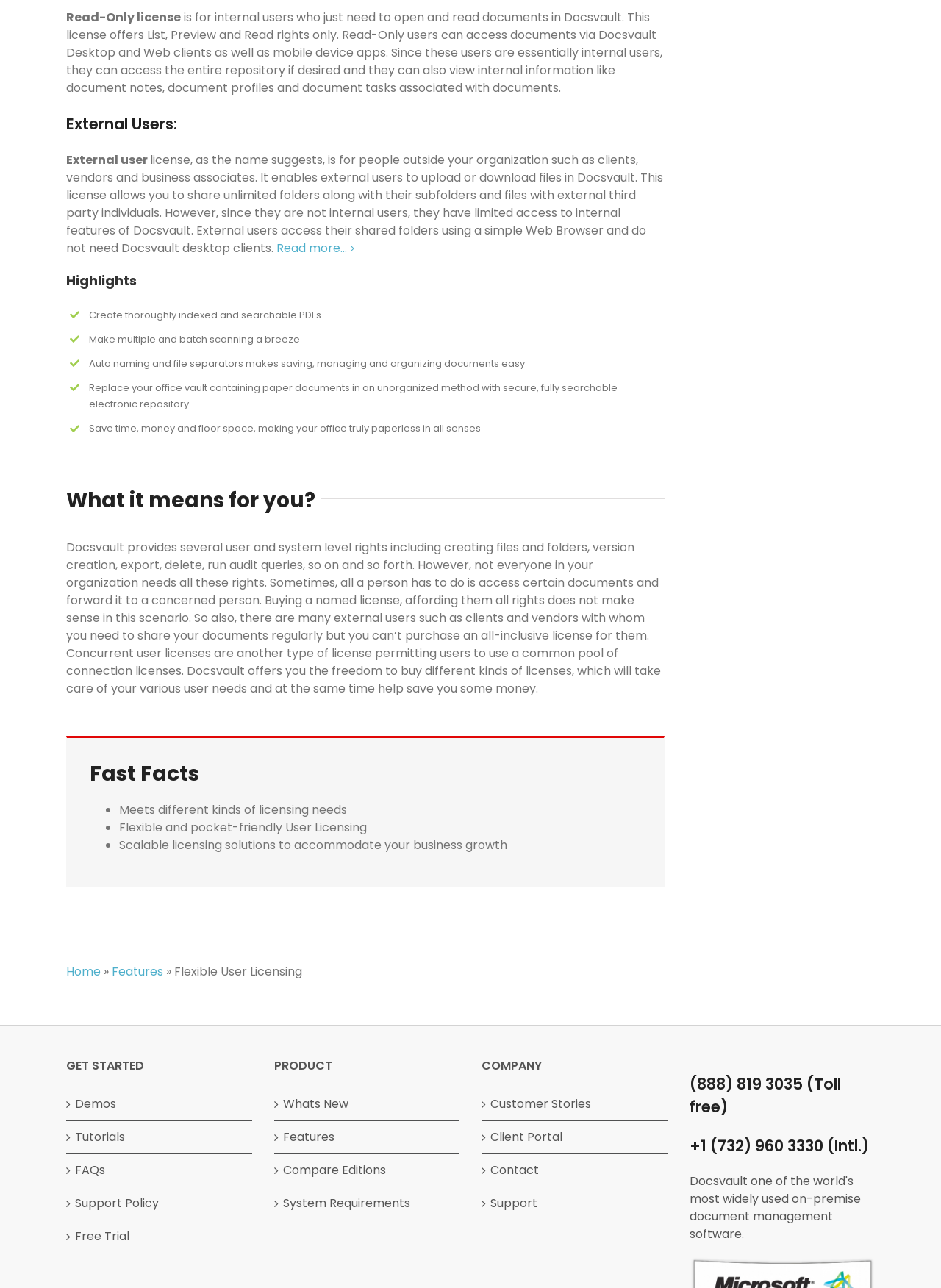Find the bounding box coordinates of the clickable element required to execute the following instruction: "Contact the company". Provide the coordinates as four float numbers between 0 and 1, i.e., [left, top, right, bottom].

[0.521, 0.902, 0.701, 0.915]